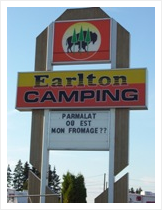Explain what is happening in the image with elaborate details.

The image showcases a vibrant sign for "Earlton Camping," prominently displayed against a clear sky. The sign features a blend of bold colors, including red, yellow, and green, which draw the eye. At the top, there’s a distinct emblem that likely represents the local area or nature, surrounded by stylized trees and a bison motif—a nod to the region's famous bison statue. Beneath the logo, the words "Earlton CAMPING" are boldly emblazoned. The sign humorously includes a phrase in French, "PARMALAT OU EST MON FROMAGE??", translating to "PARMALAT WHERE IS MY CHEESE??", adding a playful touch that hints at local culture and possibly the area's agricultural history. This sign is likely an inviting landmark for visitors exploring Earlton, Ontario, emphasizing the town's charm and community spirit.